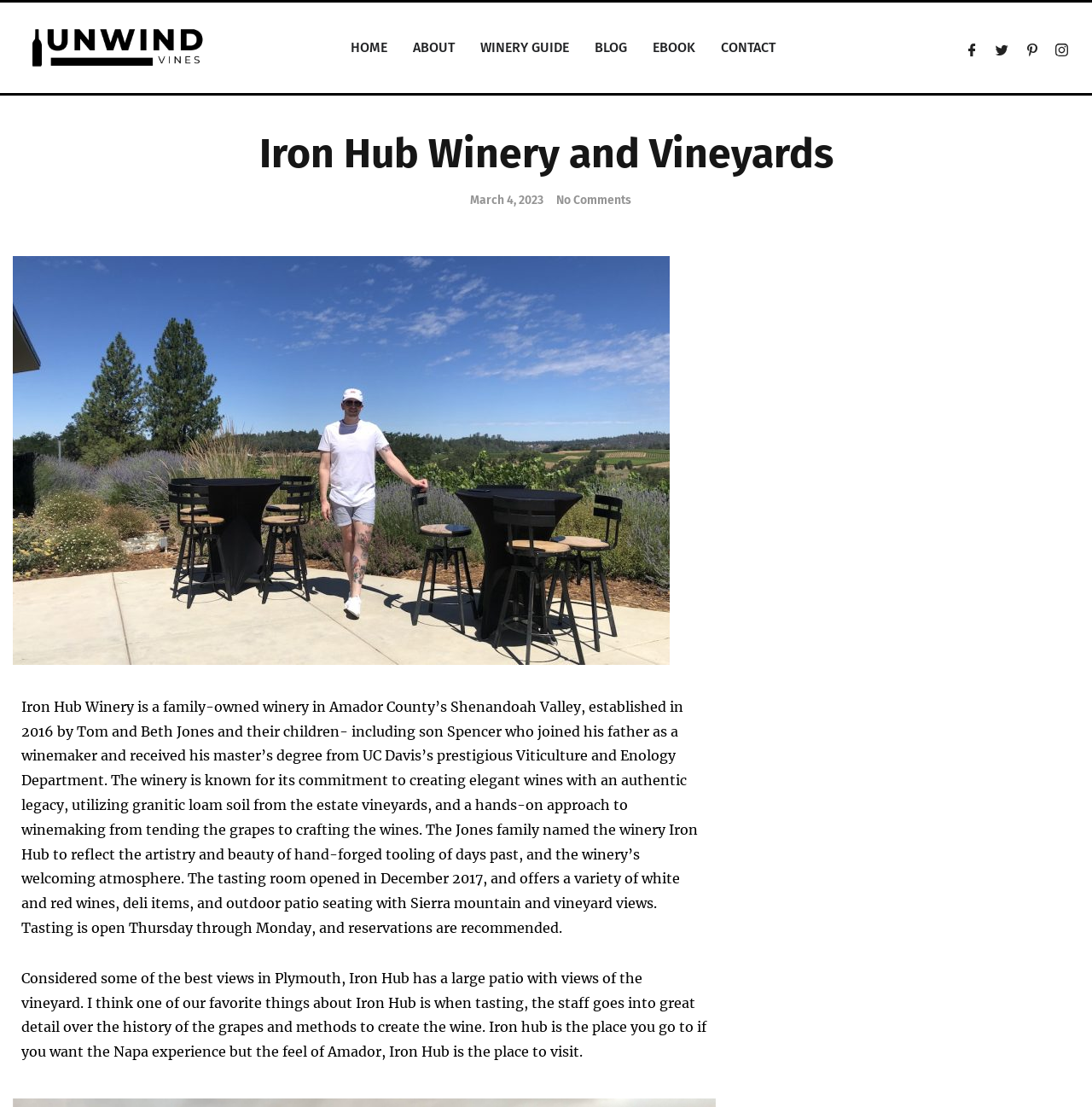Using the given element description, provide the bounding box coordinates (top-left x, top-left y, bottom-right x, bottom-right y) for the corresponding UI element in the screenshot: aria-label="Instagram"

[0.959, 0.033, 0.978, 0.053]